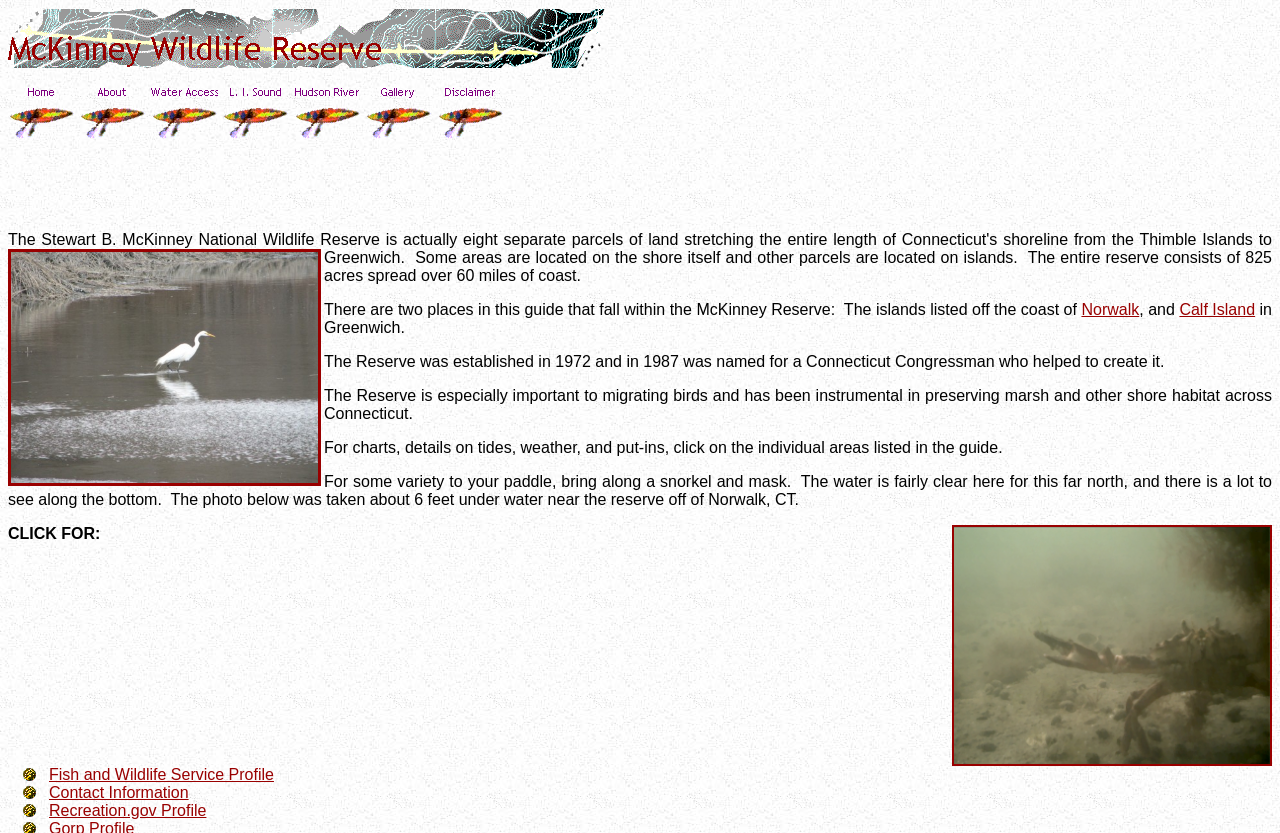Please answer the following question as detailed as possible based on the image: 
What can be seen along the bottom of the water near the reserve?

The webpage mentions that the water is fairly clear near the reserve, and there is a lot to see along the bottom, which suggests that the area is rich in marine life and offers opportunities for exploration and discovery.